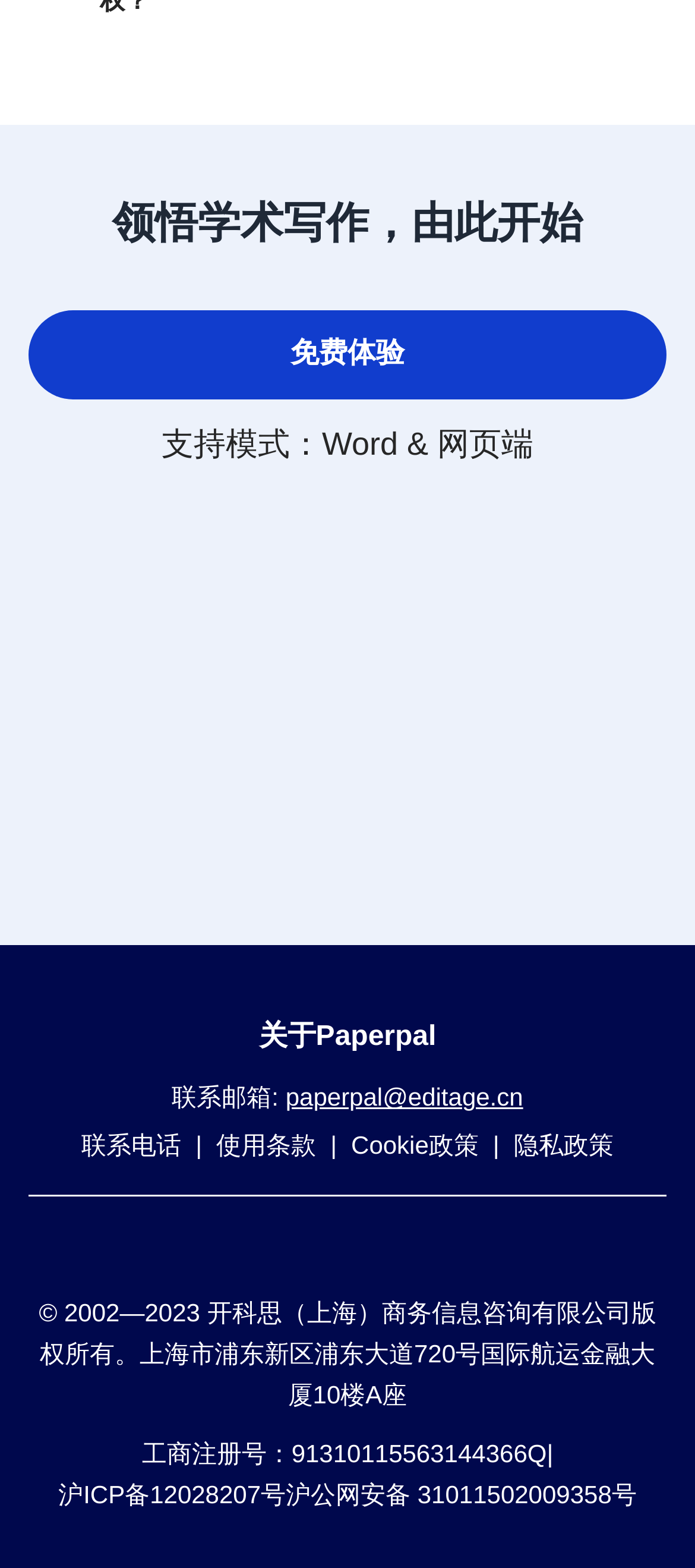What is the contact email?
From the details in the image, answer the question comprehensively.

I found the contact email by looking at the link '联系邮箱:' and its corresponding email address 'paperpal@editage.cn'.